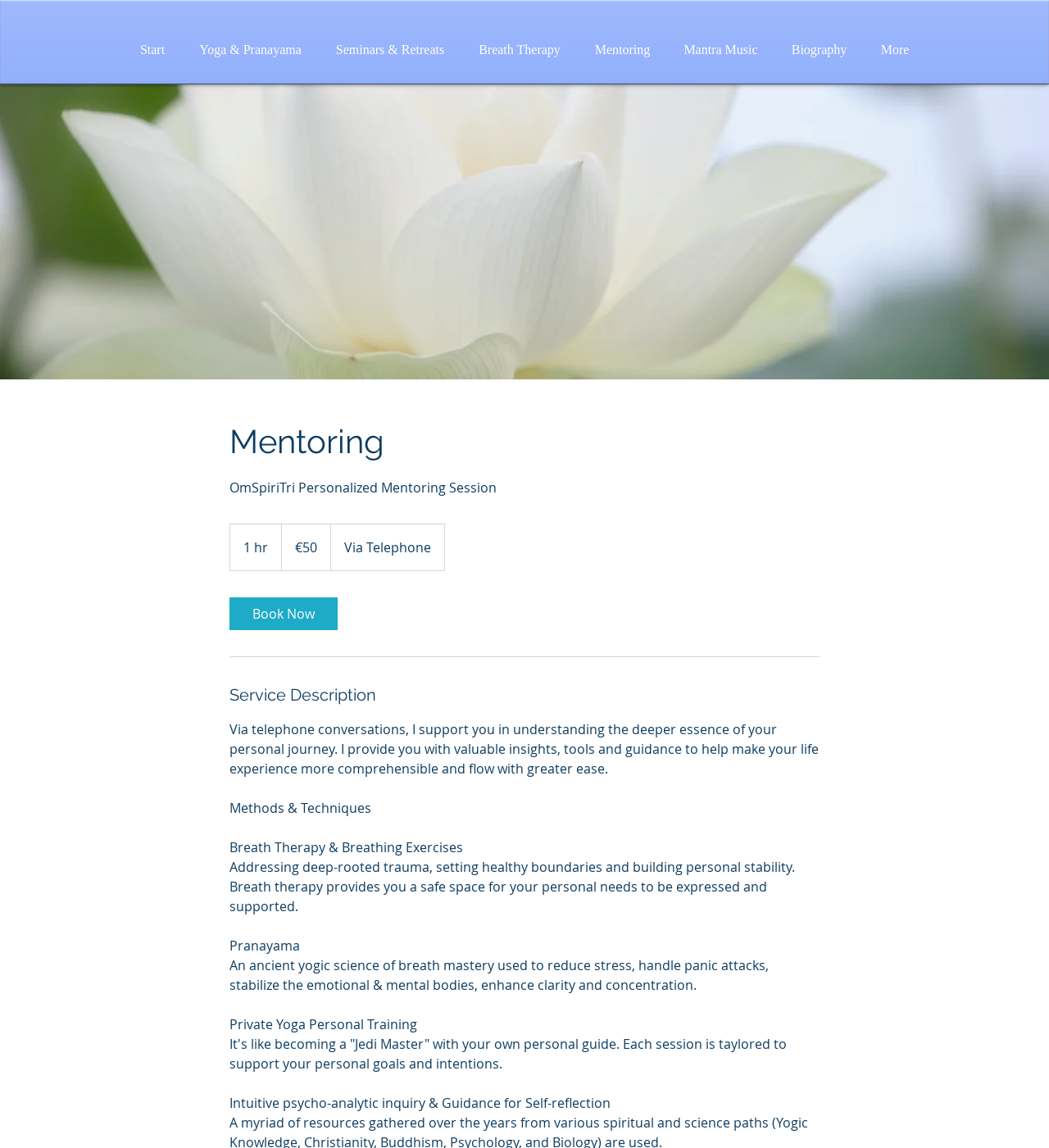How long does a mentoring session last?
Please use the image to provide a one-word or short phrase answer.

1 hour